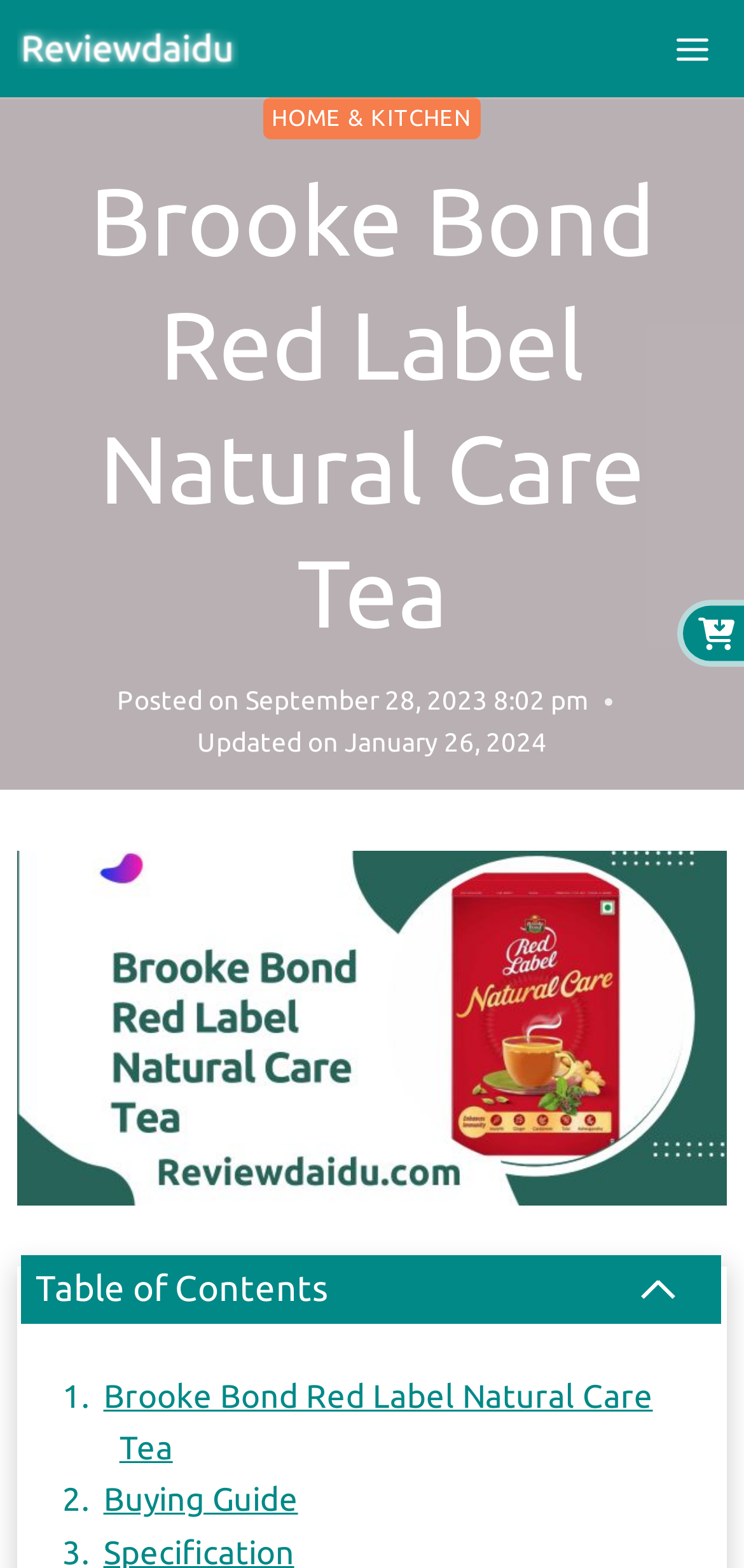What is the name of the tea product?
Ensure your answer is thorough and detailed.

I found the answer by looking at the heading element 'Brooke Bond Red Label Natural Care Tea' which is a prominent element on the webpage, indicating that it is the main topic of the page.